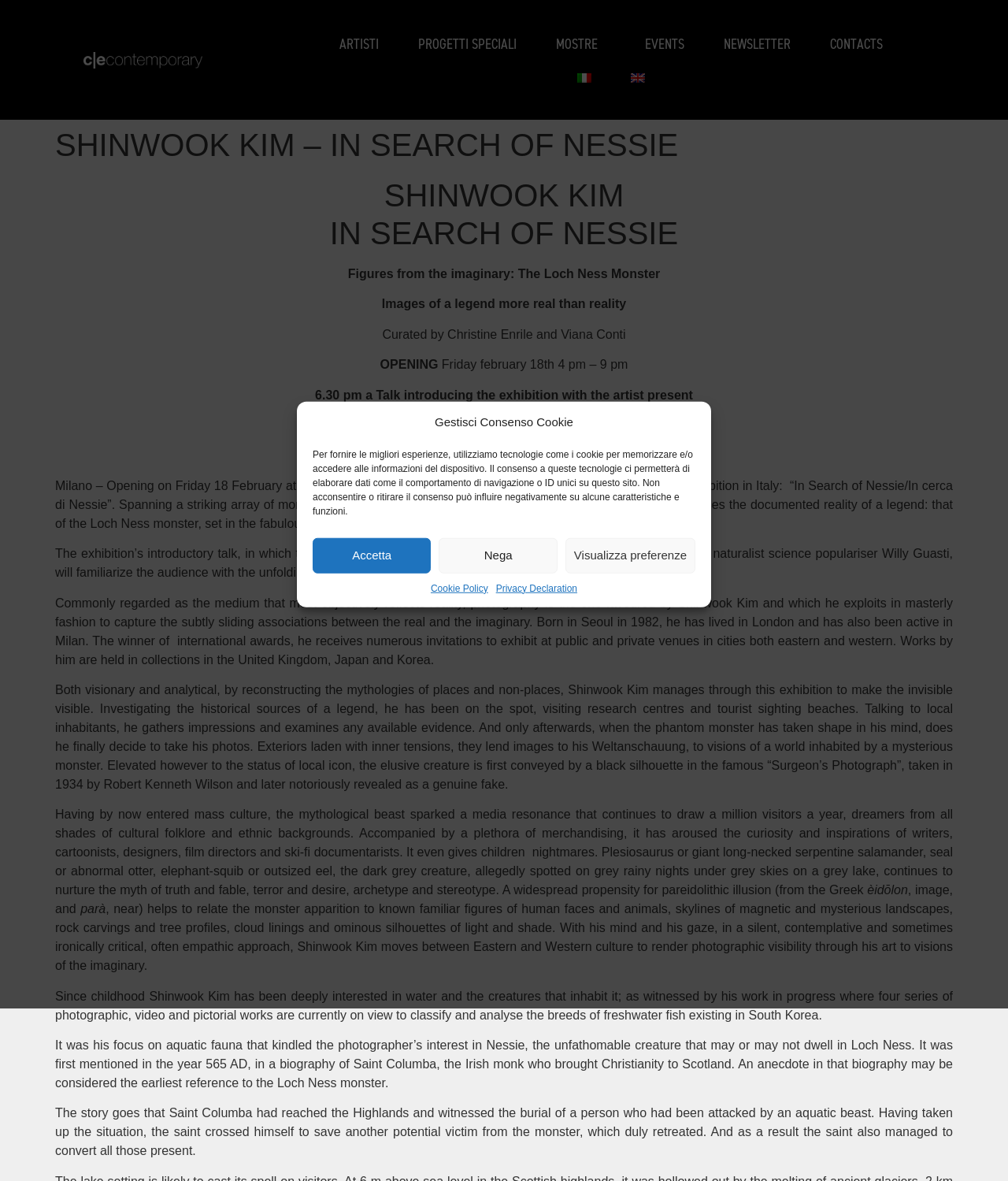Using the format (top-left x, top-left y, bottom-right x, bottom-right y), and given the element description, identify the bounding box coordinates within the screenshot: Cookie Policy

[0.427, 0.492, 0.484, 0.504]